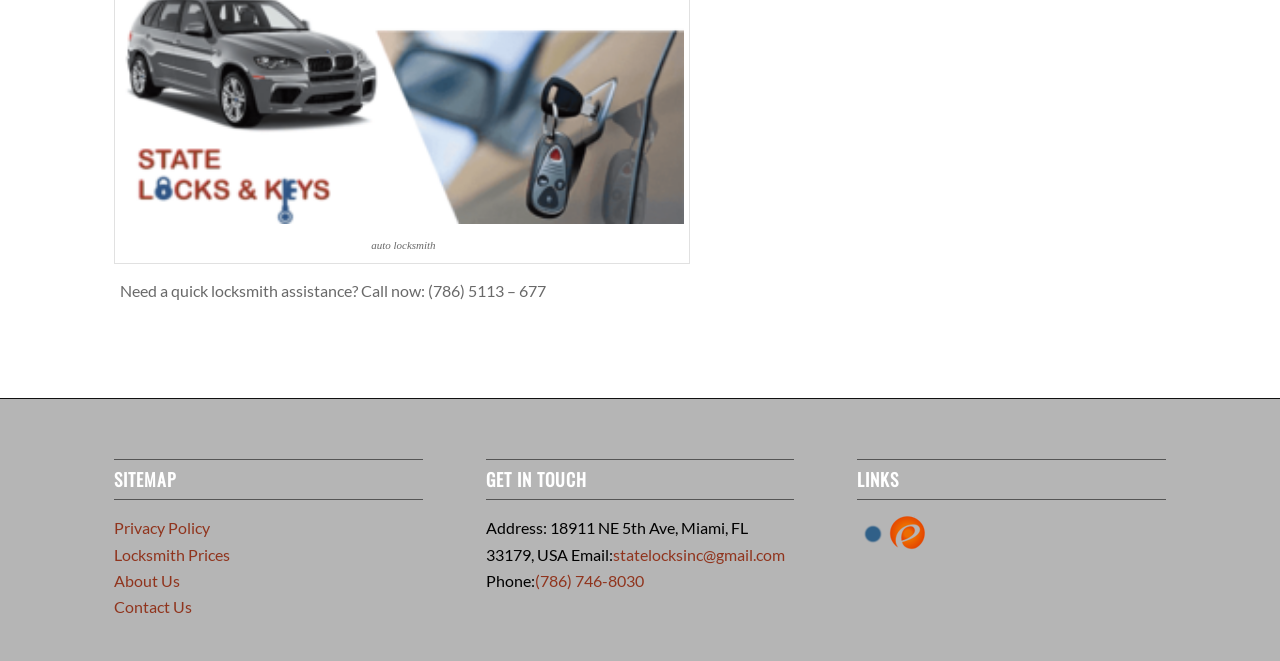Find the bounding box coordinates of the clickable area that will achieve the following instruction: "Send an email to 'statelocksinc@gmail.com'".

[0.479, 0.824, 0.613, 0.853]